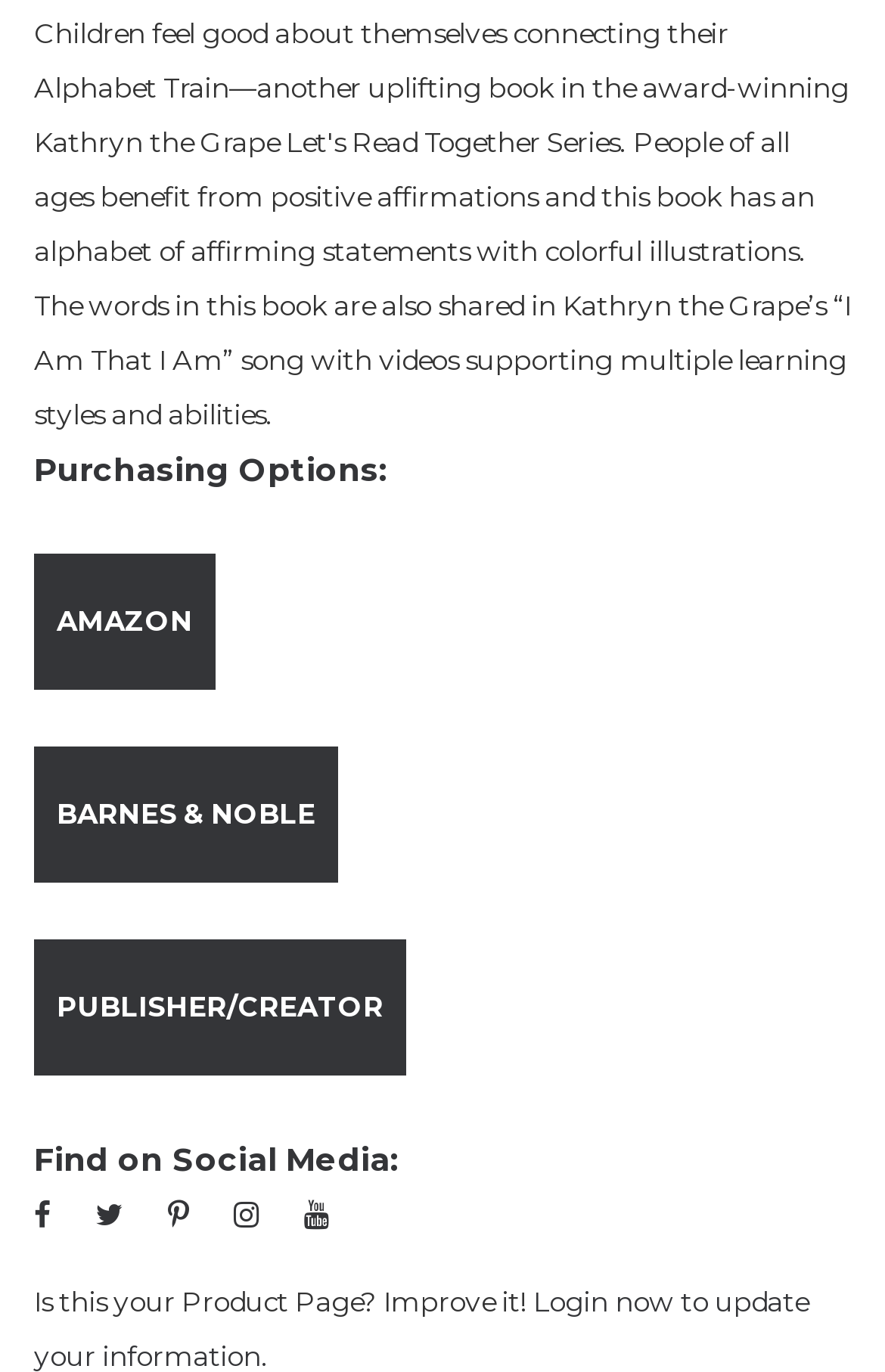What is the last text on the page?
With the help of the image, please provide a detailed response to the question.

The last text on the page is 'Improve it!', which is part of the sentence 'Is this your Product Page? Improve it!' located at the bottom of the page with a bounding box coordinate of [0.038, 0.936, 0.603, 0.961].